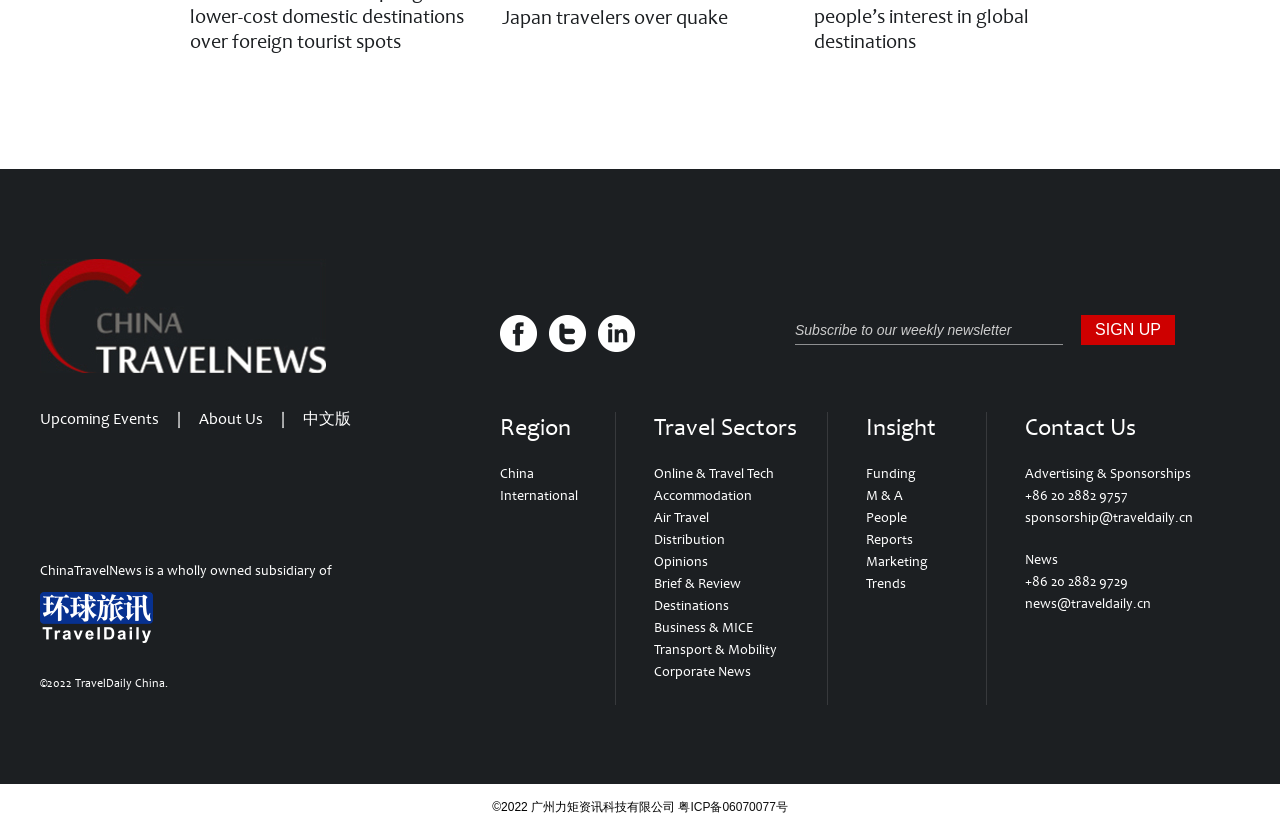What is the name of the website?
Using the image, respond with a single word or phrase.

ChinaTravelNews